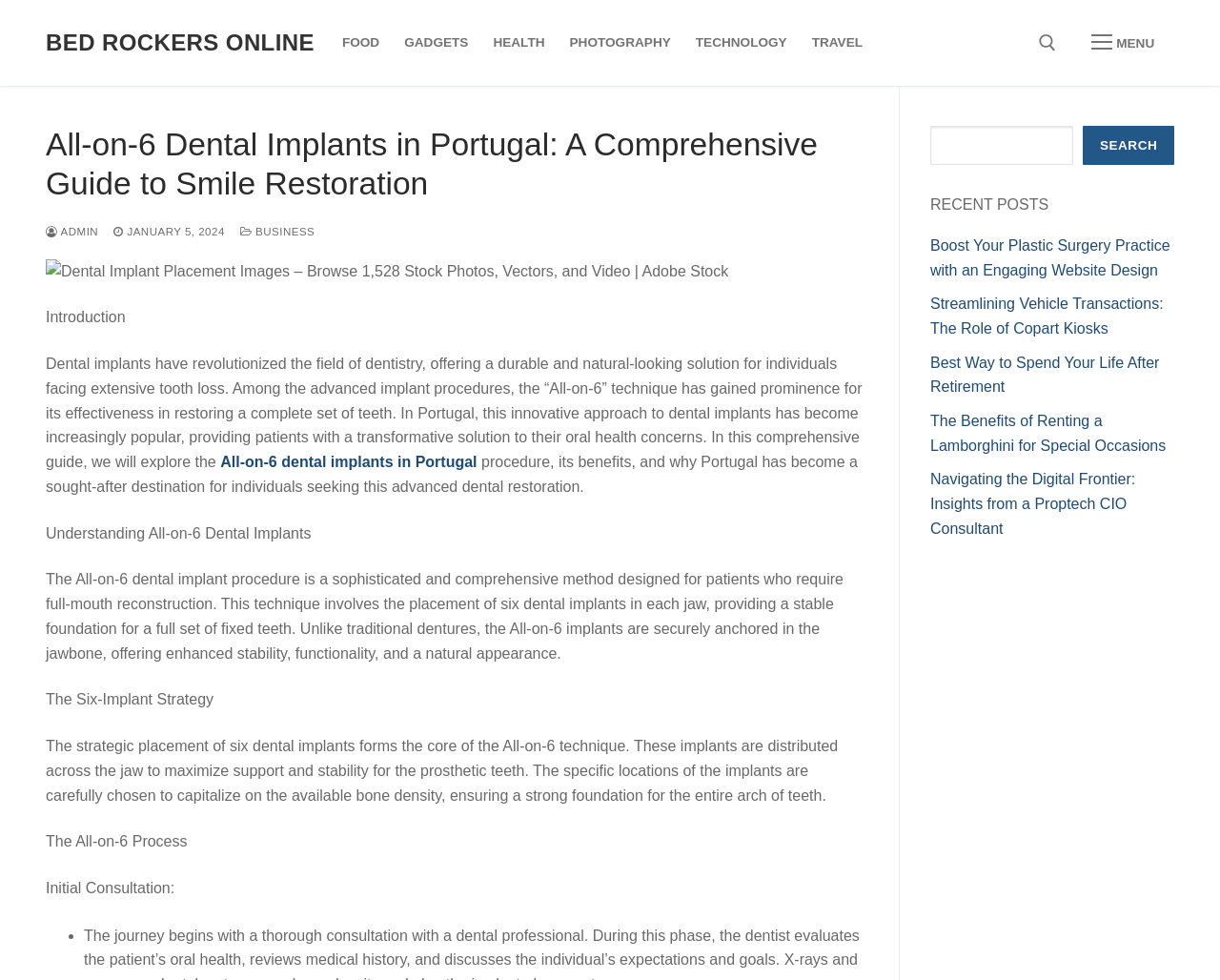Identify the bounding box of the HTML element described here: "All-on-6 dental implants in Portugal". Provide the coordinates as four float numbers between 0 and 1: [left, top, right, bottom].

[0.181, 0.463, 0.391, 0.48]